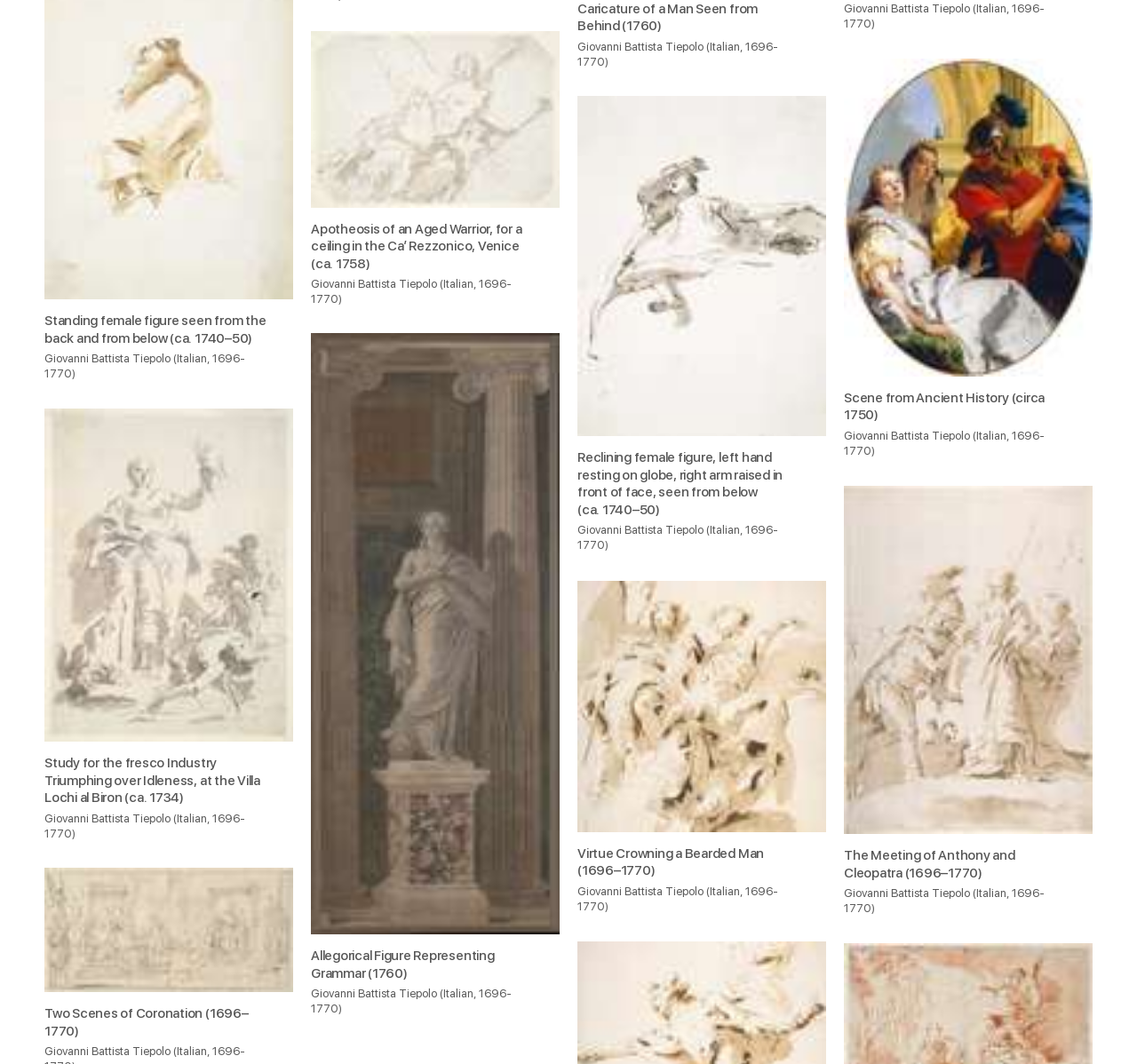Find the bounding box coordinates of the element you need to click on to perform this action: 'Learn about Giovanni Battista Tiepolo'. The coordinates should be represented by four float values between 0 and 1, in the format [left, top, right, bottom].

[0.508, 0.037, 0.619, 0.052]